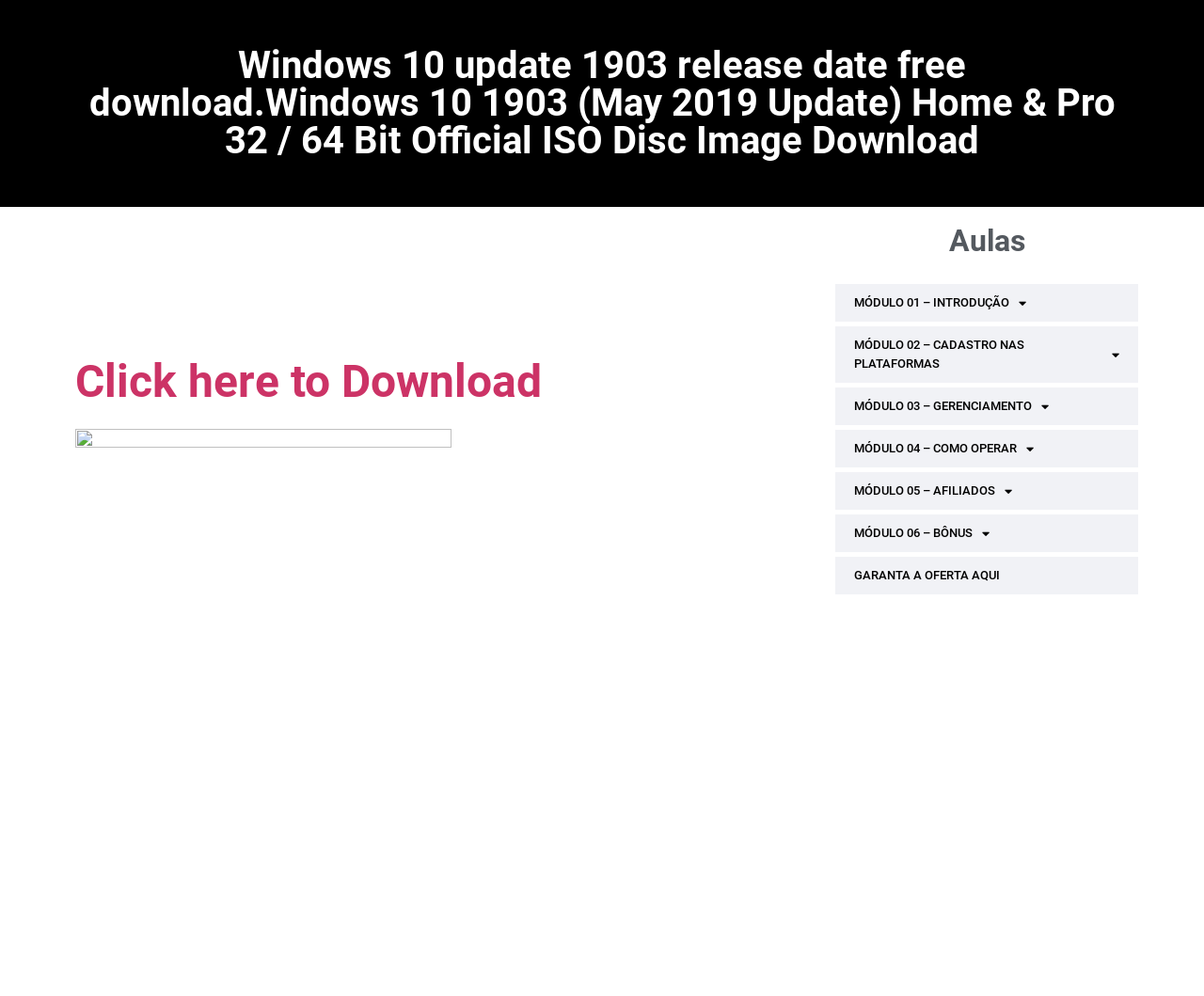Give a complete and precise description of the webpage's appearance.

The webpage appears to be a download page for Windows 10 update 1903. At the top, there is a prominent heading that reads "Windows 10 update 1903 release date free download.Windows 10 1903 (May 2019 Update) Home & Pro 32 / 64 Bit Official ISO Disc Image Download". Below this heading, there is another heading that says "Aulas", which seems out of place and may not be directly related to the main content.

The main content of the page is focused on providing a download link for the Windows 10 update. There is a heading that says "Looking for:" followed by a link that says "Click here to Download", which is likely the primary call-to-action for the page. This link is positioned near the top of the page, making it easily accessible to users.

To the right of the "Click here to Download" link, there is an image, although its contents are not specified. Below the image, there are several static text elements that contain non-printable characters, which may be used for formatting or spacing purposes.

The overall layout of the page is simple and focused on providing a clear download option for the Windows 10 update. The use of headings and links helps to guide the user's attention to the main content of the page.